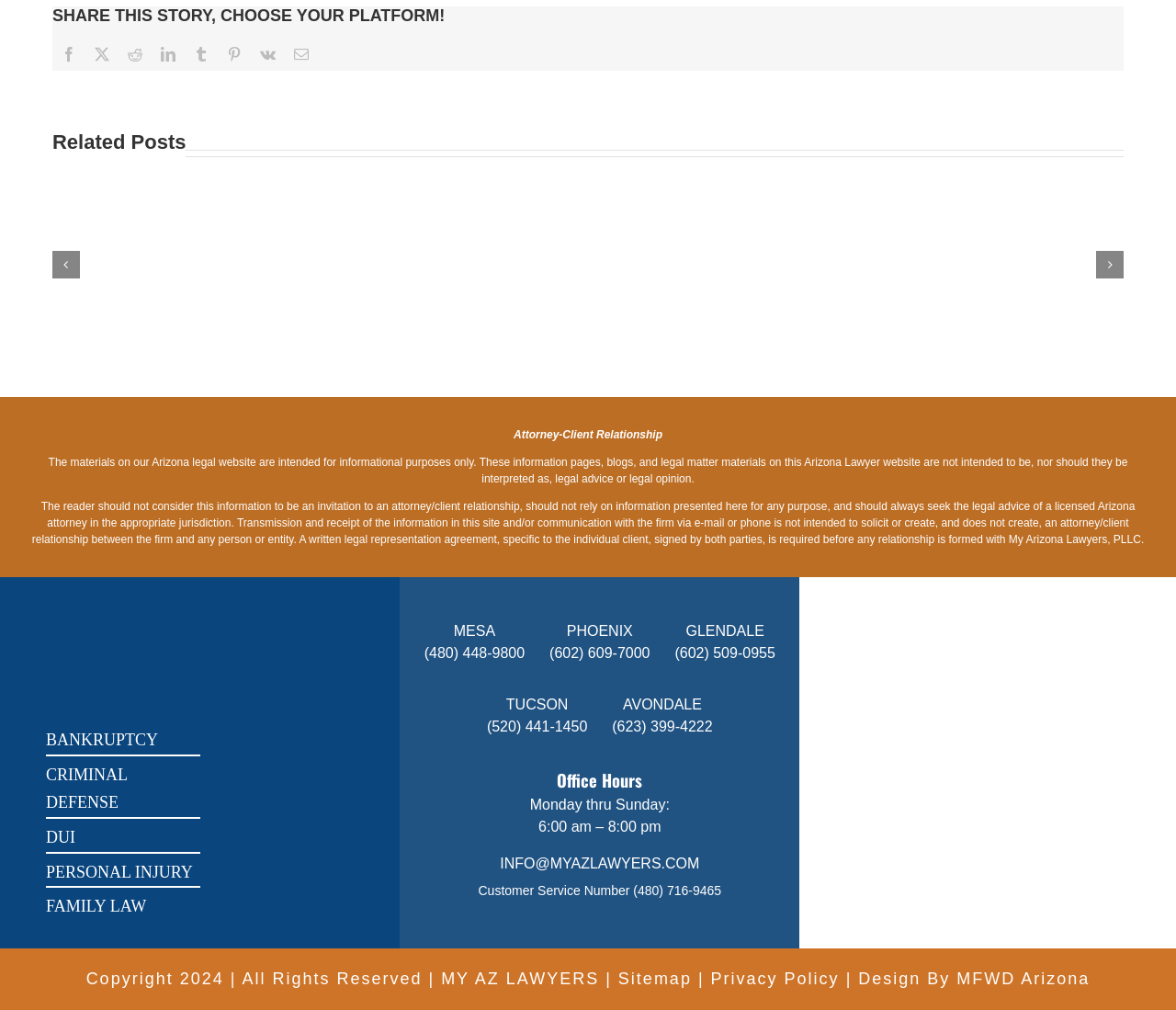How many office locations are listed on the webpage?
Use the image to answer the question with a single word or phrase.

5